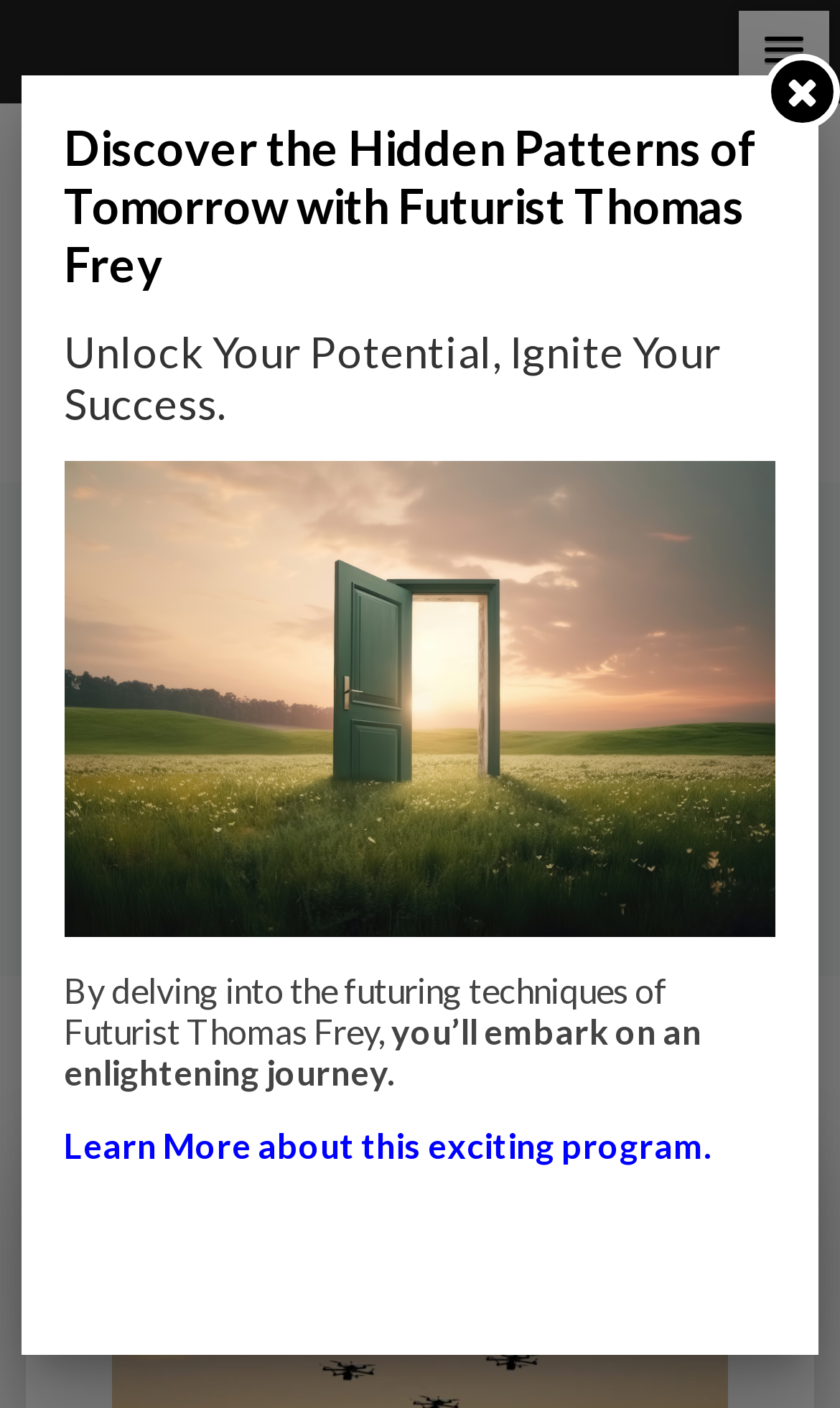Generate a thorough explanation of the webpage's elements.

The webpage is about a new technology developed by Raytheon that allows a single operator to control 130 drones. At the top right corner, there is a button with a popup menu. Below it, there is a link to "Impact Lab" accompanied by an image with the same name. 

The main heading "NEW RAYTHEON TECH LETS A SINGLE OPERATOR CONTROL 130 DRONES" is prominently displayed in the middle of the page. Below the heading, there are three links: "IMPACT LAB", ">" and "DRONES". 

On the left side of the page, there are three paragraphs of text. The first paragraph is a repetition of the main heading. The second paragraph reads "Discover the Hidden Patterns of Tomorrow with Futurist Thomas Frey". The third paragraph says "Unlock Your Potential, Ignite Your Success." 

Further down on the left side, there are two more paragraphs of text. The first one starts with "By delving into the futuring techniques of Futurist Thomas Frey," and the second one continues with "you’ll embark on an enlightening journey." Below these paragraphs, there is a link to "Learn More about this exciting program." 

At the top right corner of the page, there is a small image.